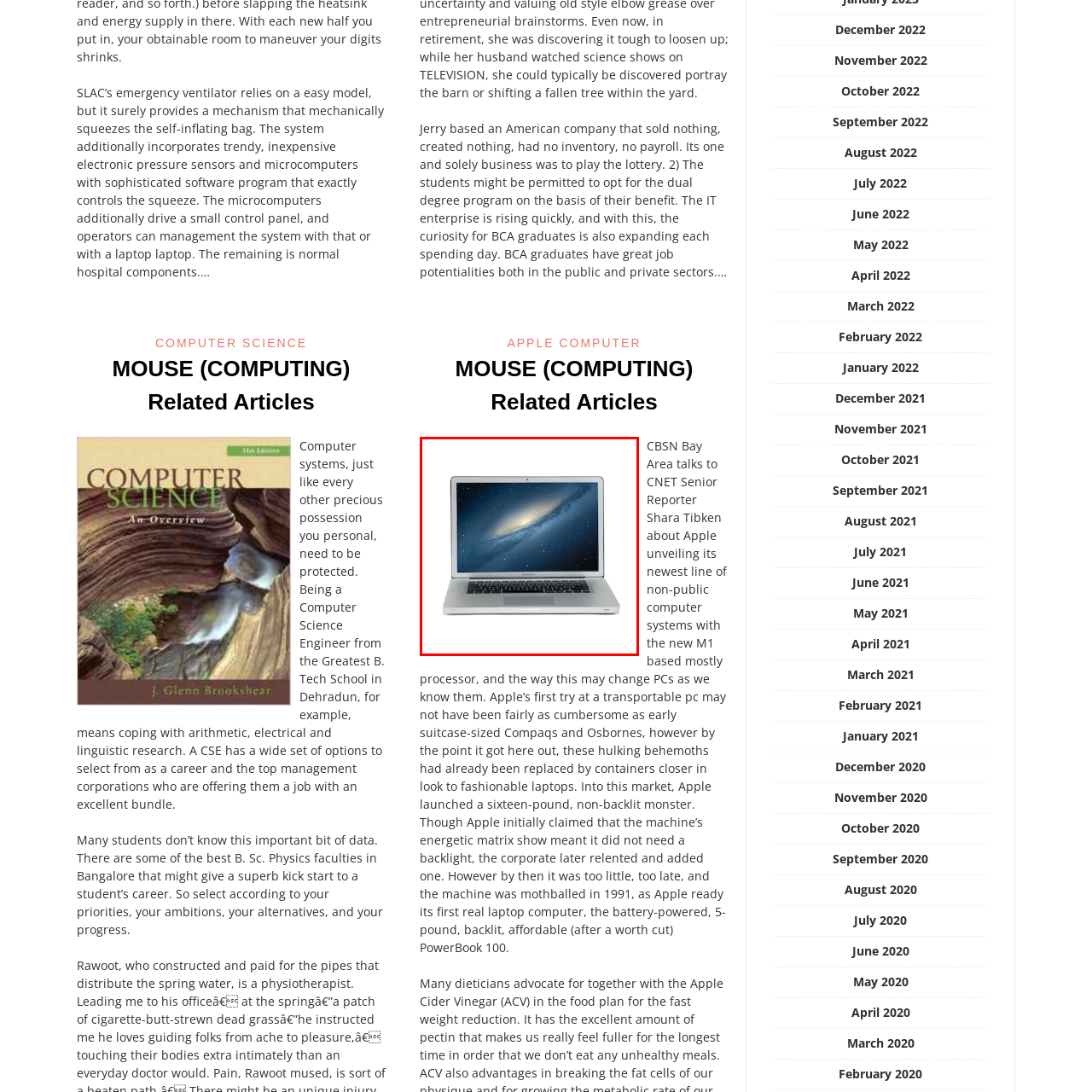What type of users might find this laptop appealing?  
Pay attention to the image within the red frame and give a detailed answer based on your observations from the image.

The Apple laptop, with its elegant aesthetics and powerful performance capabilities, would be an appealing choice for both casual users and professionals in various fields, including design, programming, and media production, who value a functional tool that also serves as a stylish accessory.